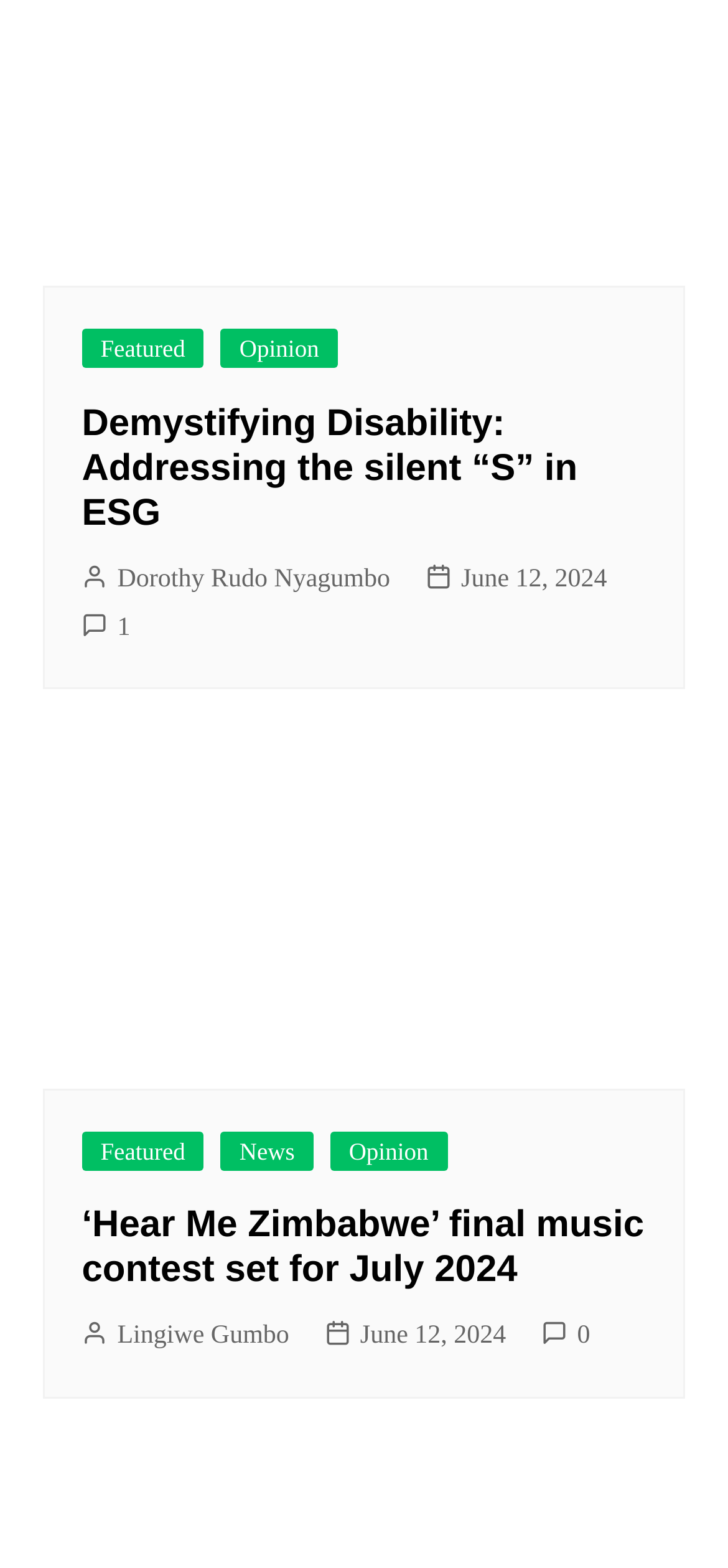Using the provided description: "Dorothy Rudo Nyagumbo", find the bounding box coordinates of the corresponding UI element. The output should be four float numbers between 0 and 1, in the format [left, top, right, bottom].

[0.112, 0.355, 0.536, 0.384]